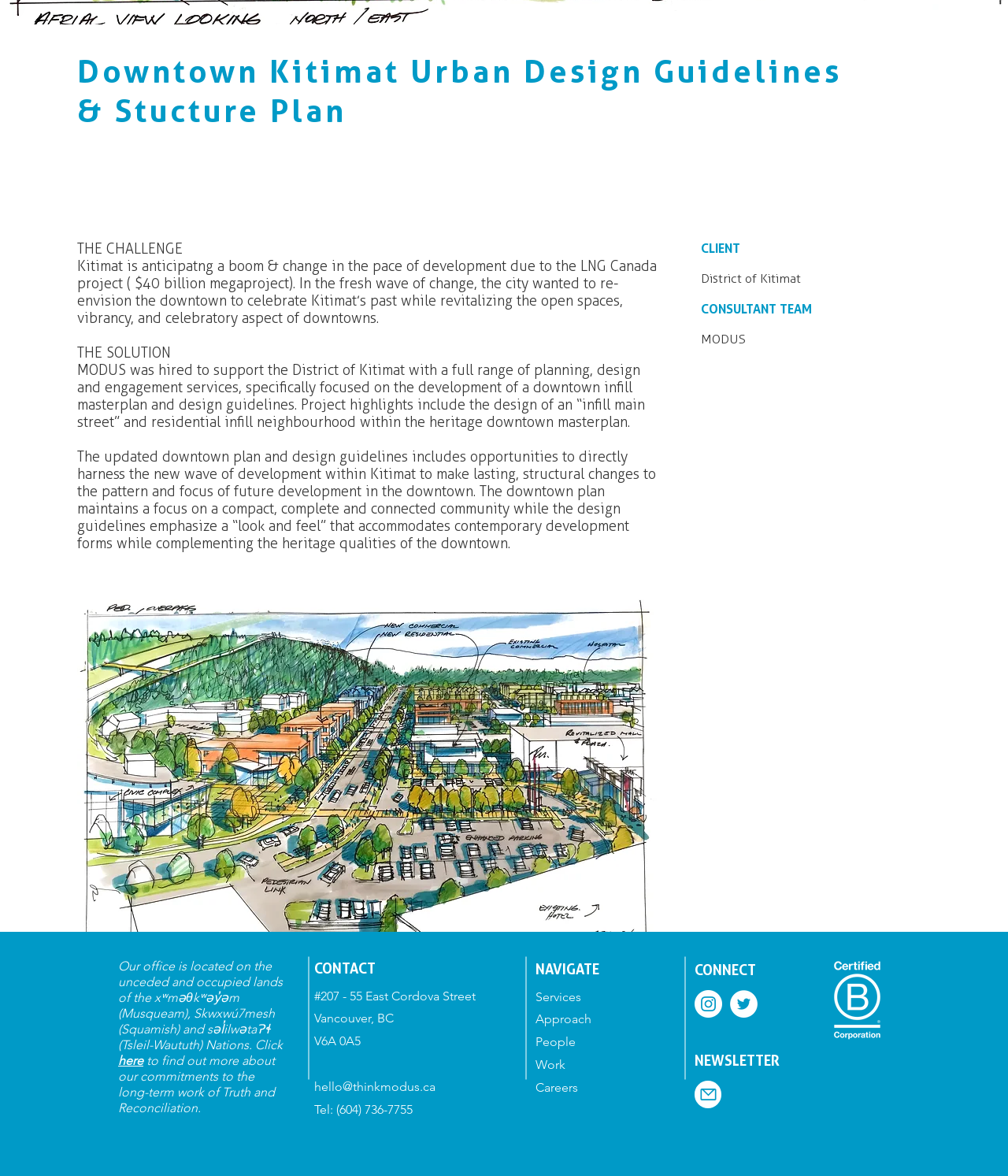Please determine the bounding box coordinates for the UI element described as: "(604) 736-7755".

[0.334, 0.937, 0.409, 0.949]